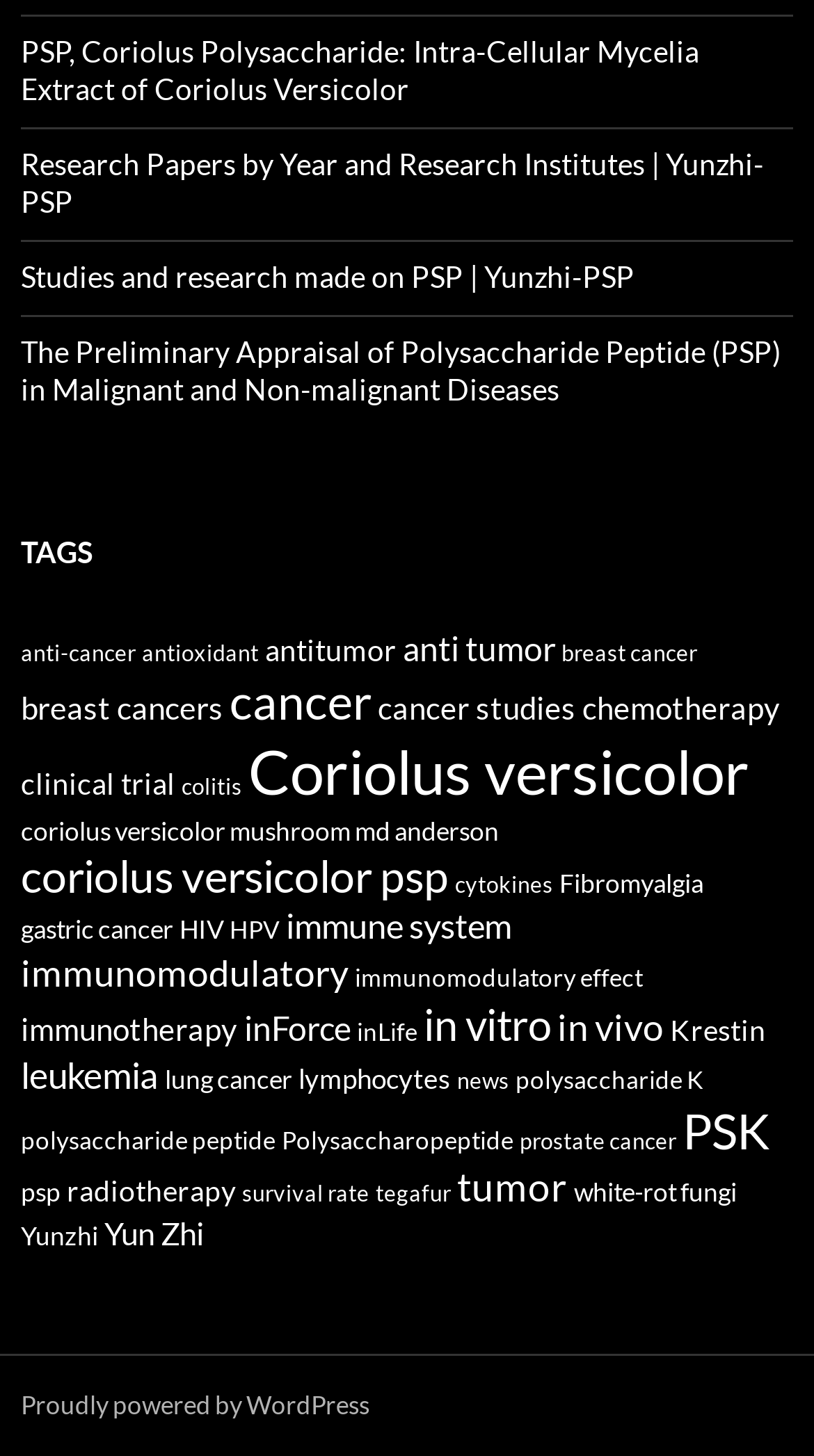What is the purpose of the 'TAGS' section on this webpage?
Based on the image, answer the question with as much detail as possible.

The 'TAGS' section appears to be a way to categorize research papers and studies related to PSP and Coriolus Versicolor, allowing users to quickly find papers related to specific topics or categories.